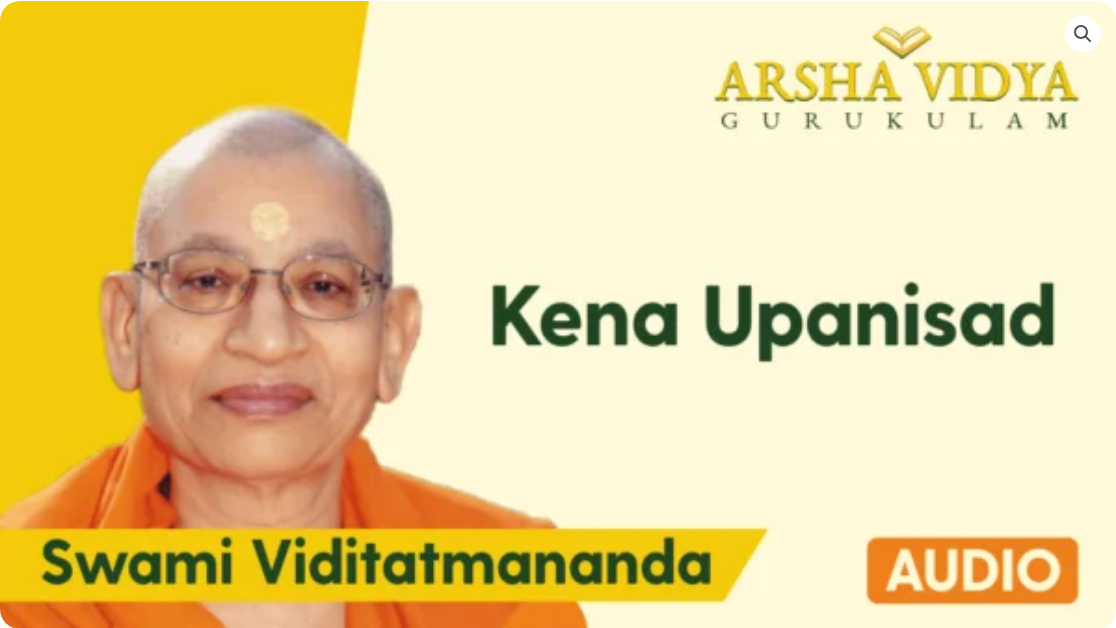Explain what is happening in the image with as much detail as possible.

The image features Swami Viditatmananda, a distinguished spiritual teacher, presenting the "Kena Upanisad," a significant text in Vedanta philosophy. Swami Viditatmananda is depicted with a serene expression, wearing glasses and an orange robe, emphasizing his role in imparting wisdom. The vibrant background incorporates shades of yellow, providing a warm and inviting atmosphere. Prominently displayed is the title "Kena Upanisad" in bold green lettering, underscoring the focus on this profound philosophical work. The image is complemented by the branding of "Arsha Vidya Gurukulam," suggesting an educational context, alongside a label for "AUDIO," indicating that this may be part of an audio course on Vedanta texts.